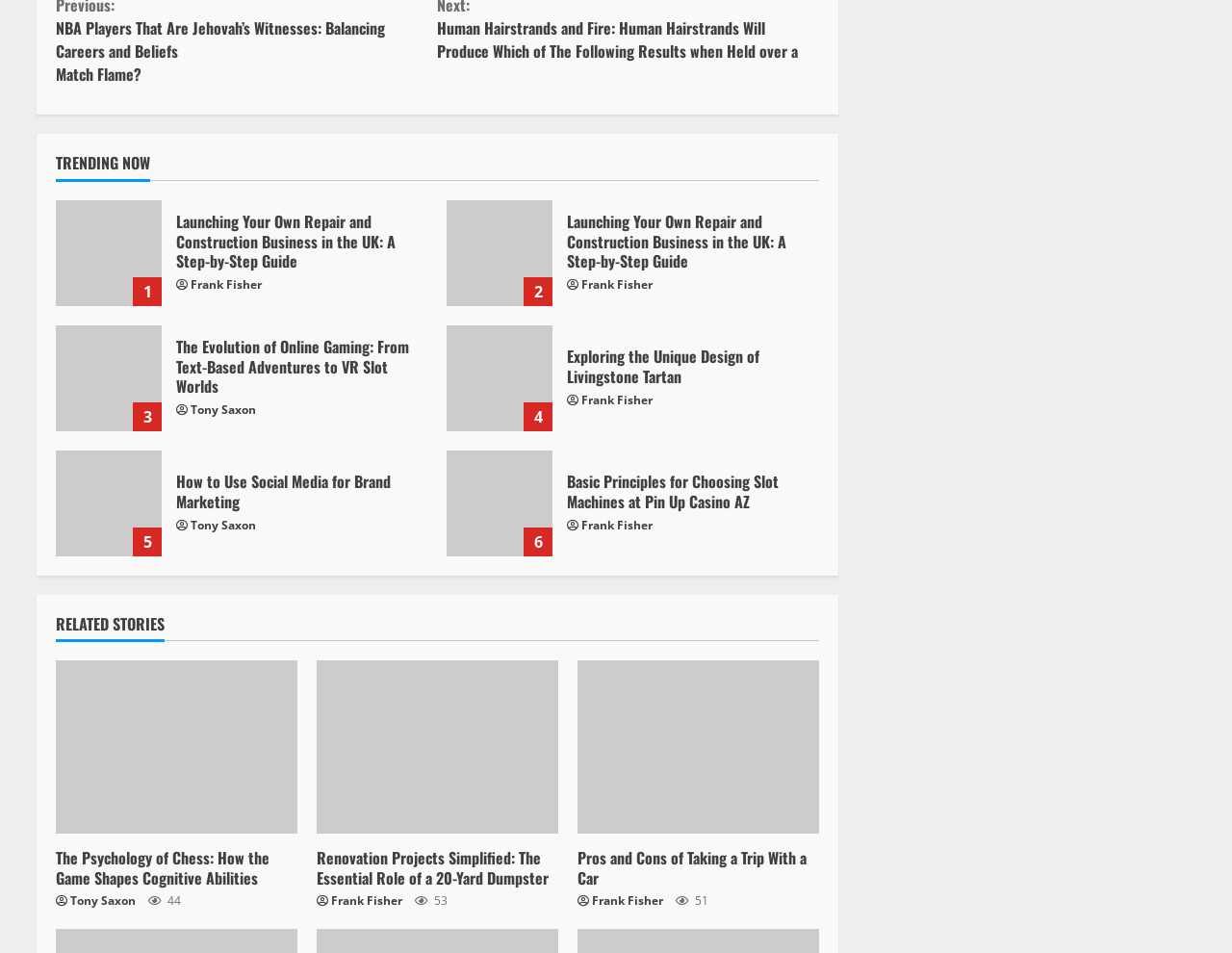Determine the bounding box coordinates for the region that must be clicked to execute the following instruction: "Check out the psychology of chess".

[0.045, 0.888, 0.219, 0.933]